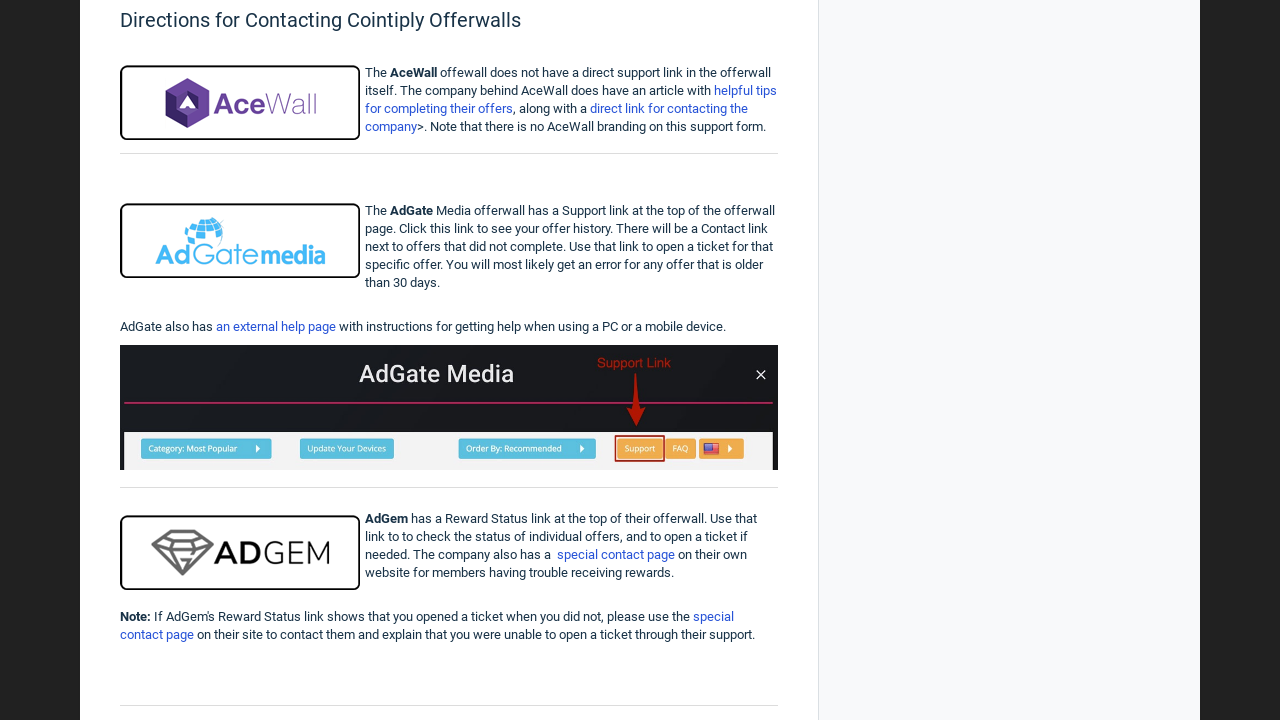Bounding box coordinates should be in the format (top-left x, top-left y, bottom-right x, bottom-right y) and all values should be floating point numbers between 0 and 1. Determine the bounding box coordinate for the UI element described as: Contact

None